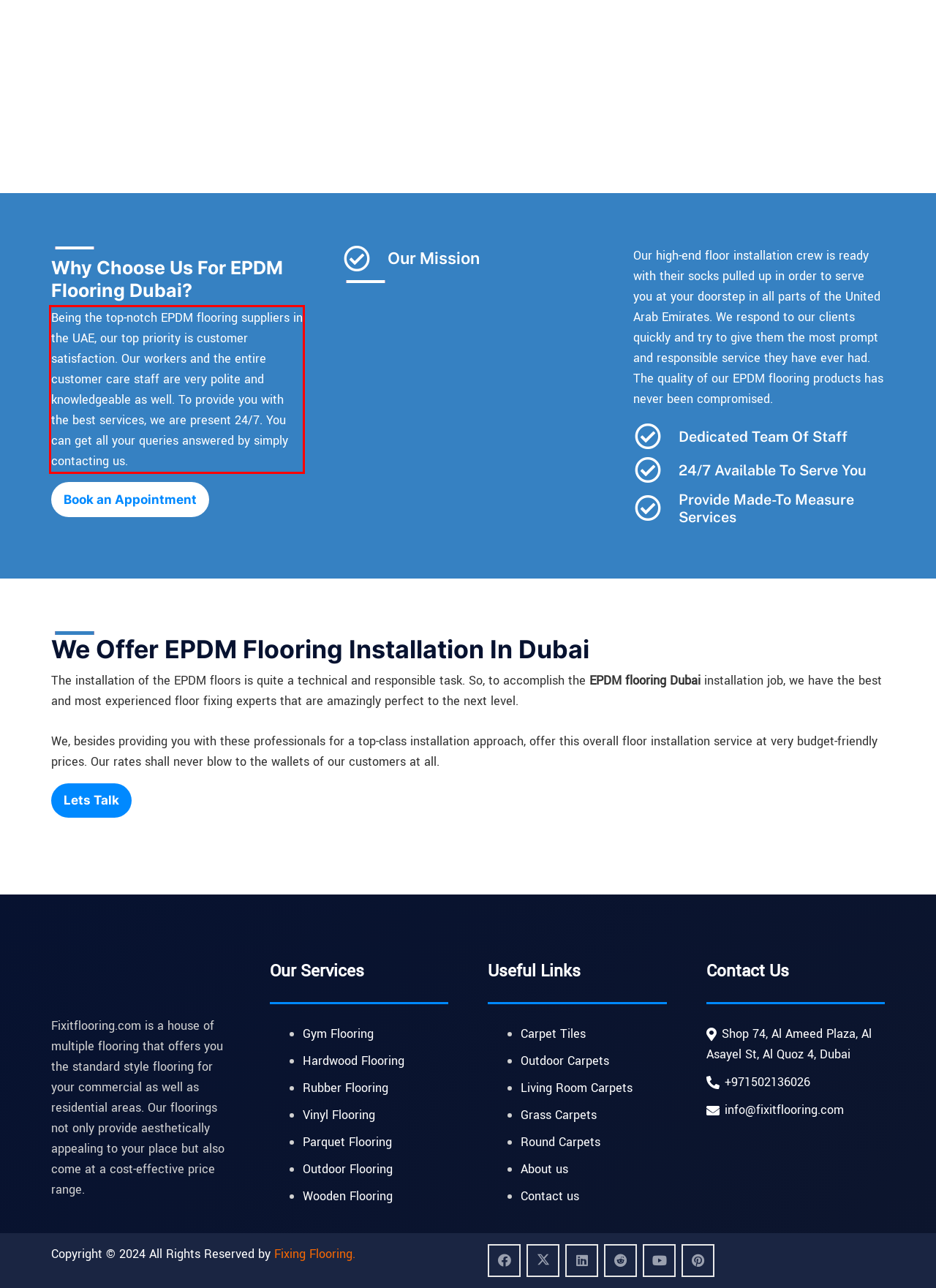Given a screenshot of a webpage containing a red rectangle bounding box, extract and provide the text content found within the red bounding box.

Being the top-notch EPDM flooring suppliers in the UAE, our top priority is customer satisfaction. Our workers and the entire customer care staff are very polite and knowledgeable as well. To provide you with the best services, we are present 24/7. You can get all your queries answered by simply contacting us.